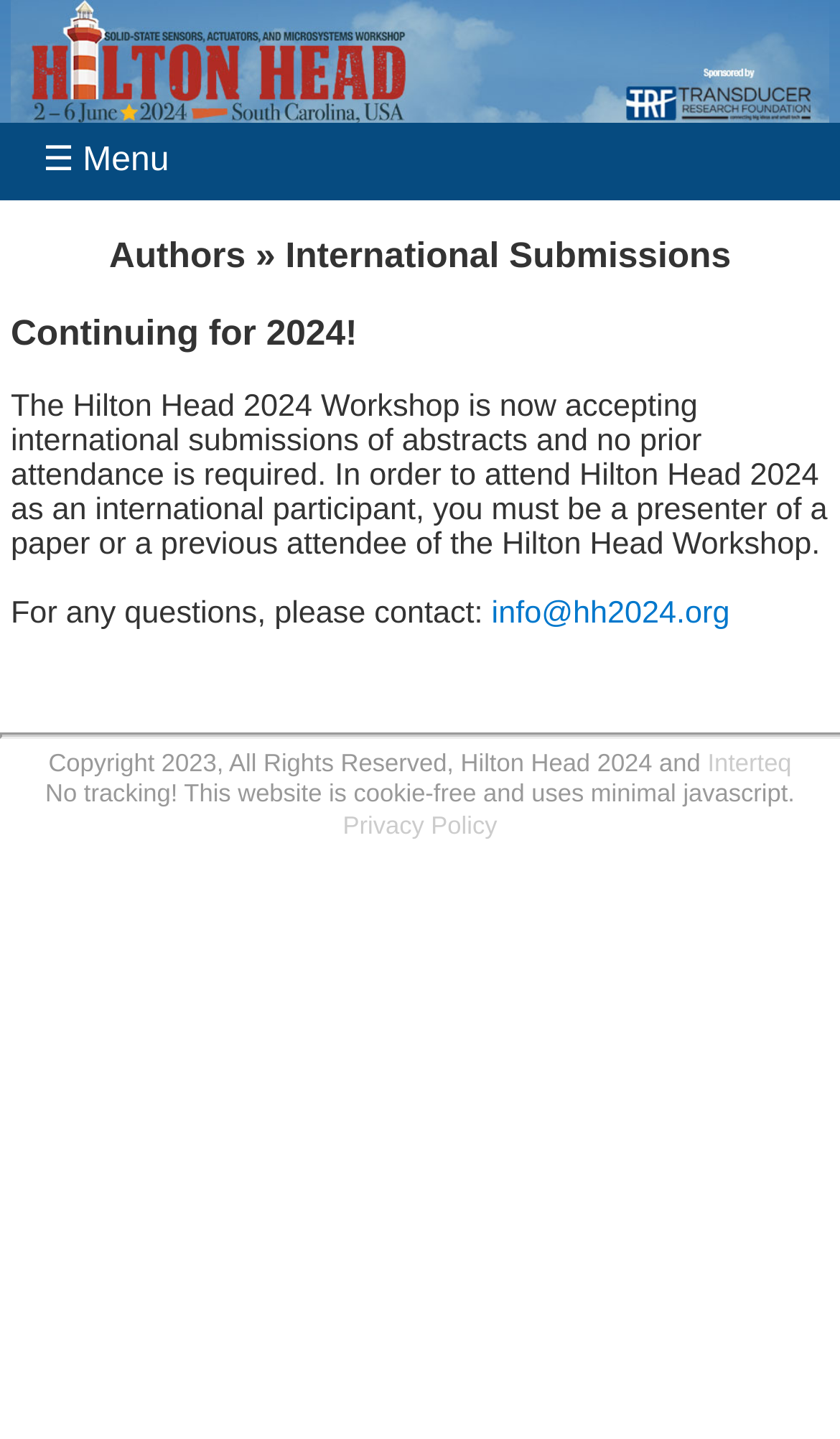Give a concise answer using one word or a phrase to the following question:
How can international participants attend the workshop?

By submitting an abstract or being a previous attendee